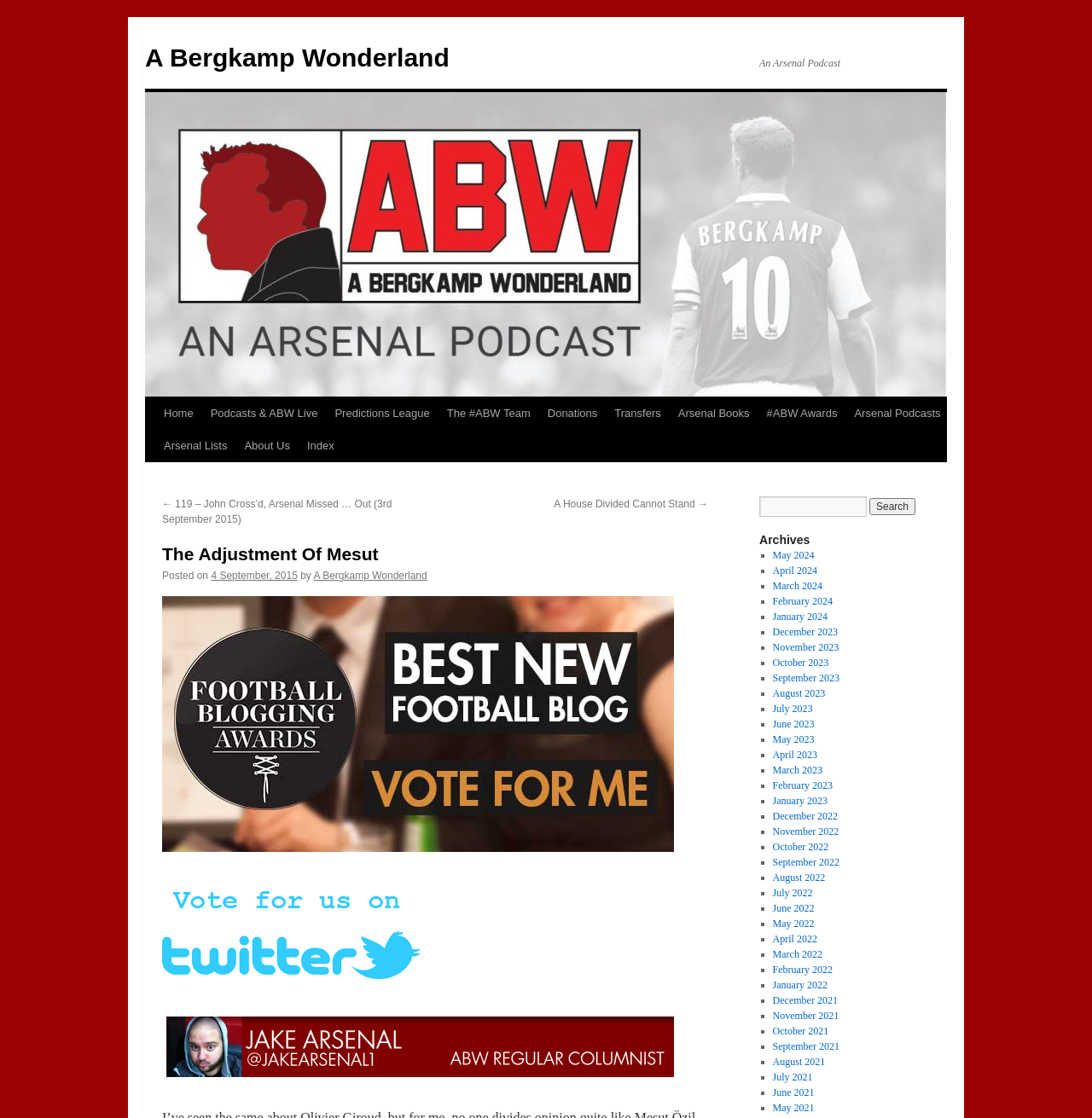Locate the bounding box coordinates of the UI element described by: "Home". Provide the coordinates as four float numbers between 0 and 1, formatted as [left, top, right, bottom].

[0.142, 0.355, 0.185, 0.384]